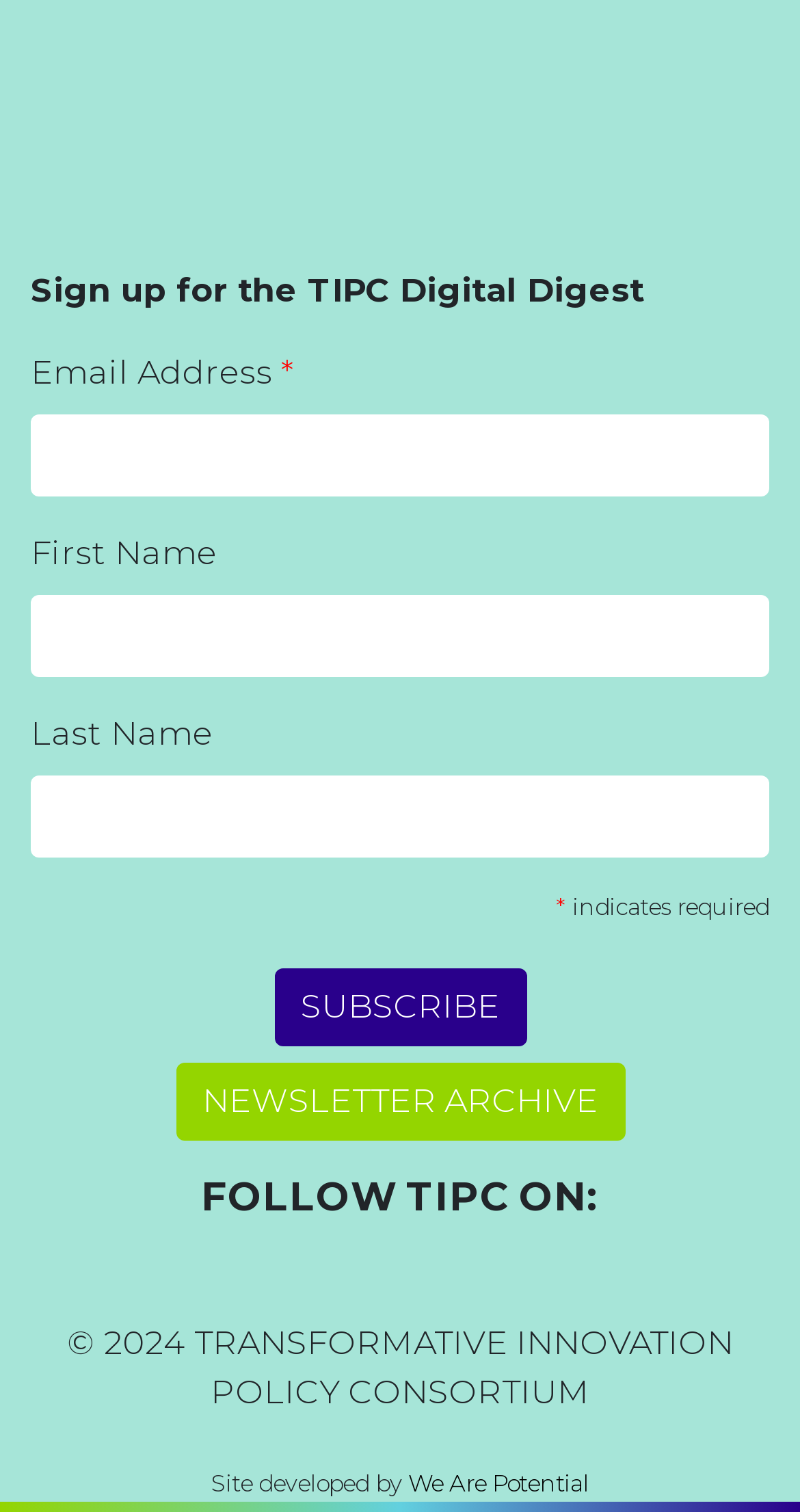Find the bounding box coordinates for the area you need to click to carry out the instruction: "Follow TIPC on Twitter". The coordinates should be four float numbers between 0 and 1, indicated as [left, top, right, bottom].

[0.505, 0.821, 0.523, 0.847]